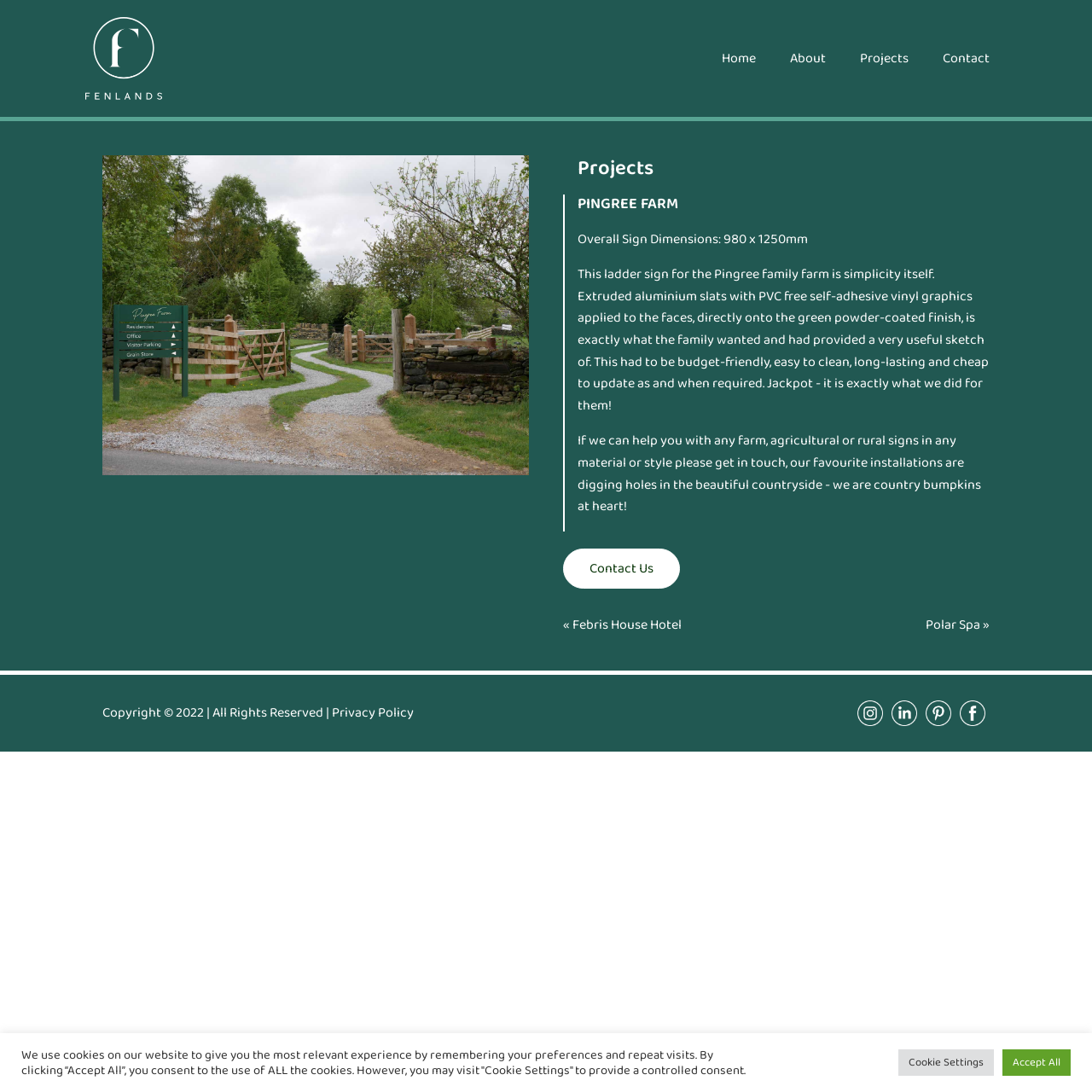How many links are there in the navigation menu?
Answer the question with just one word or phrase using the image.

4